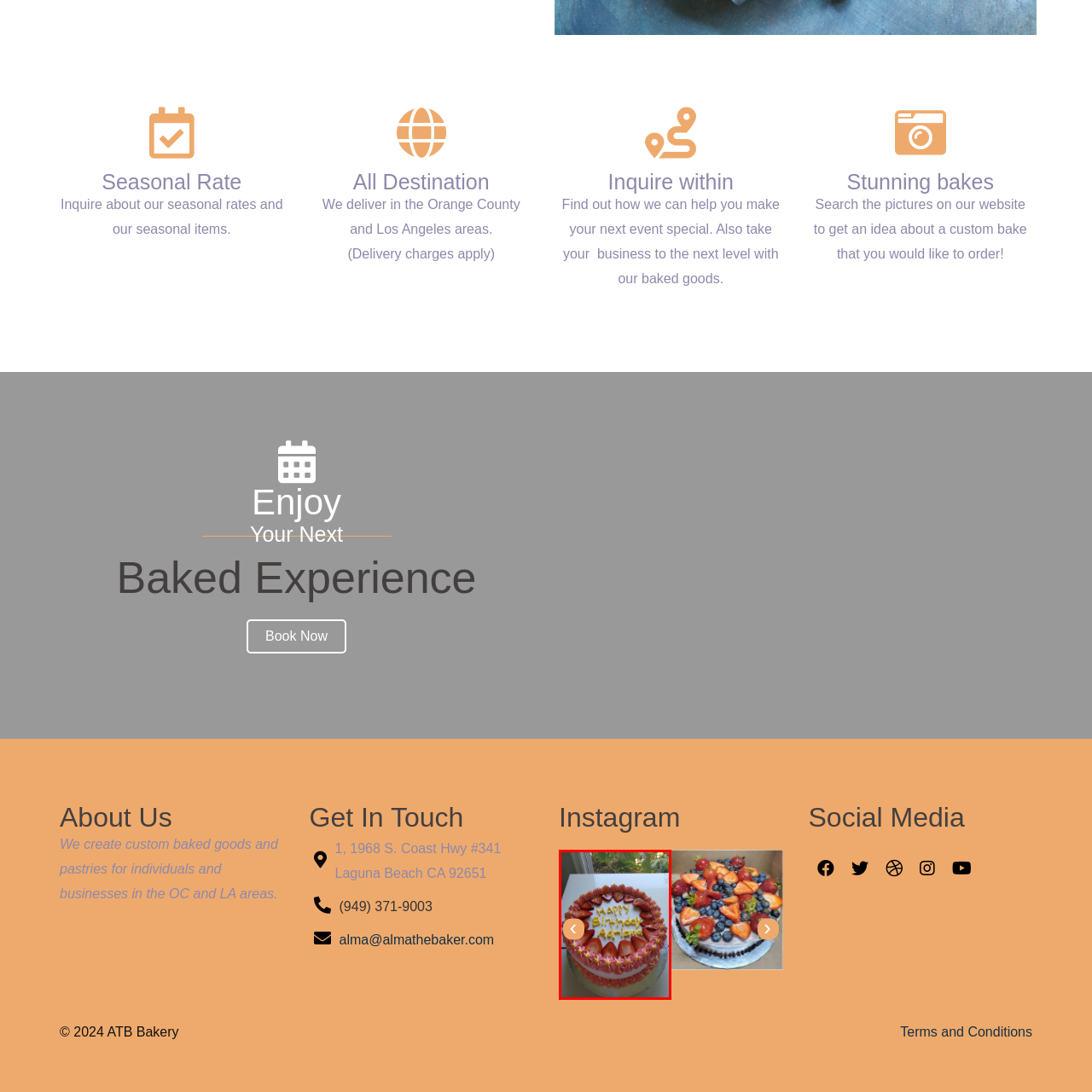Study the image inside the red outline, What is surrounding the cake? 
Respond with a brief word or phrase.

greenery